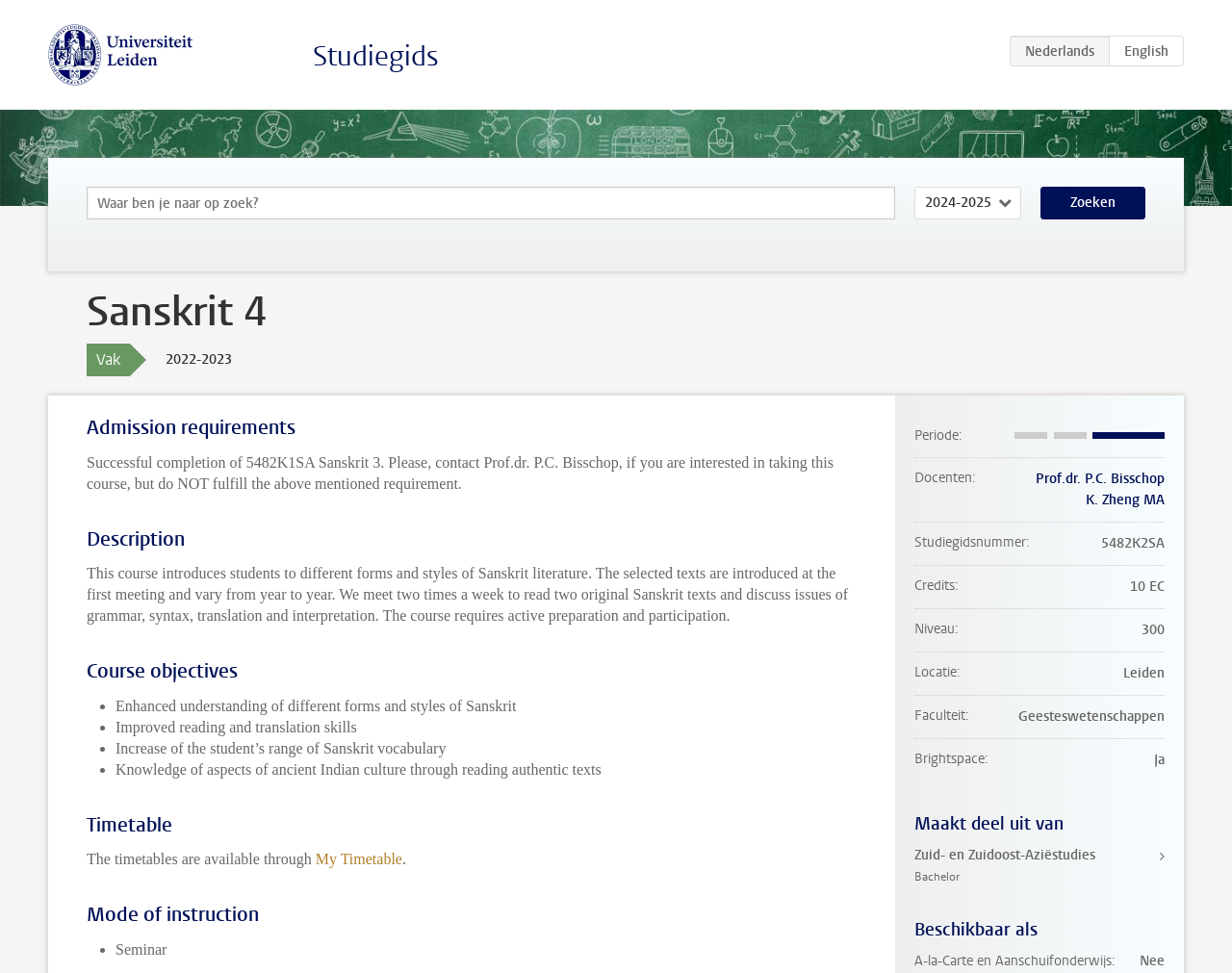Please provide the bounding box coordinates for the element that needs to be clicked to perform the instruction: "Search for something". The coordinates must consist of four float numbers between 0 and 1, formatted as [left, top, right, bottom].

None